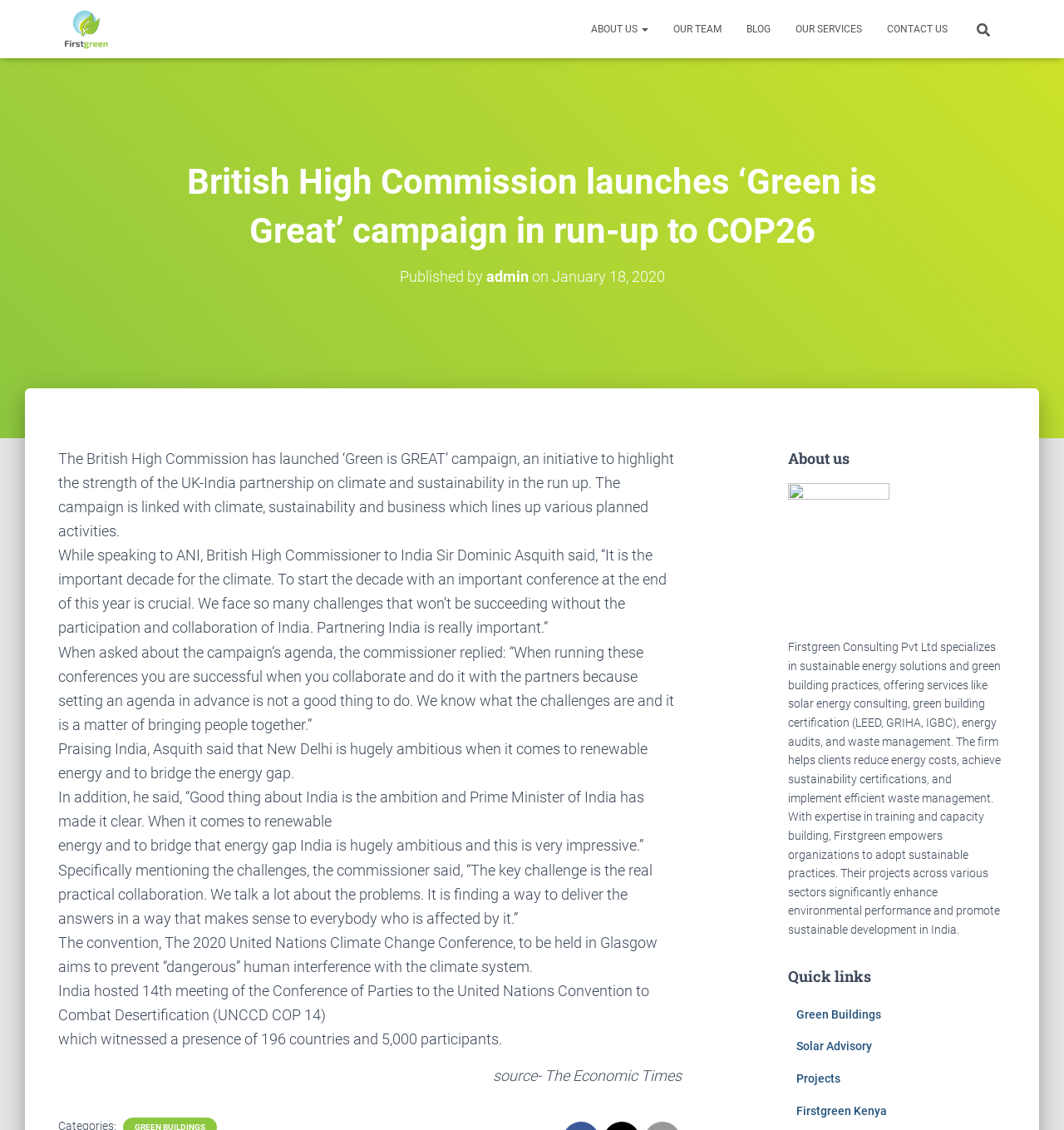Identify and provide the bounding box coordinates of the UI element described: "admin". The coordinates should be formatted as [left, top, right, bottom], with each number being a float between 0 and 1.

[0.457, 0.237, 0.496, 0.252]